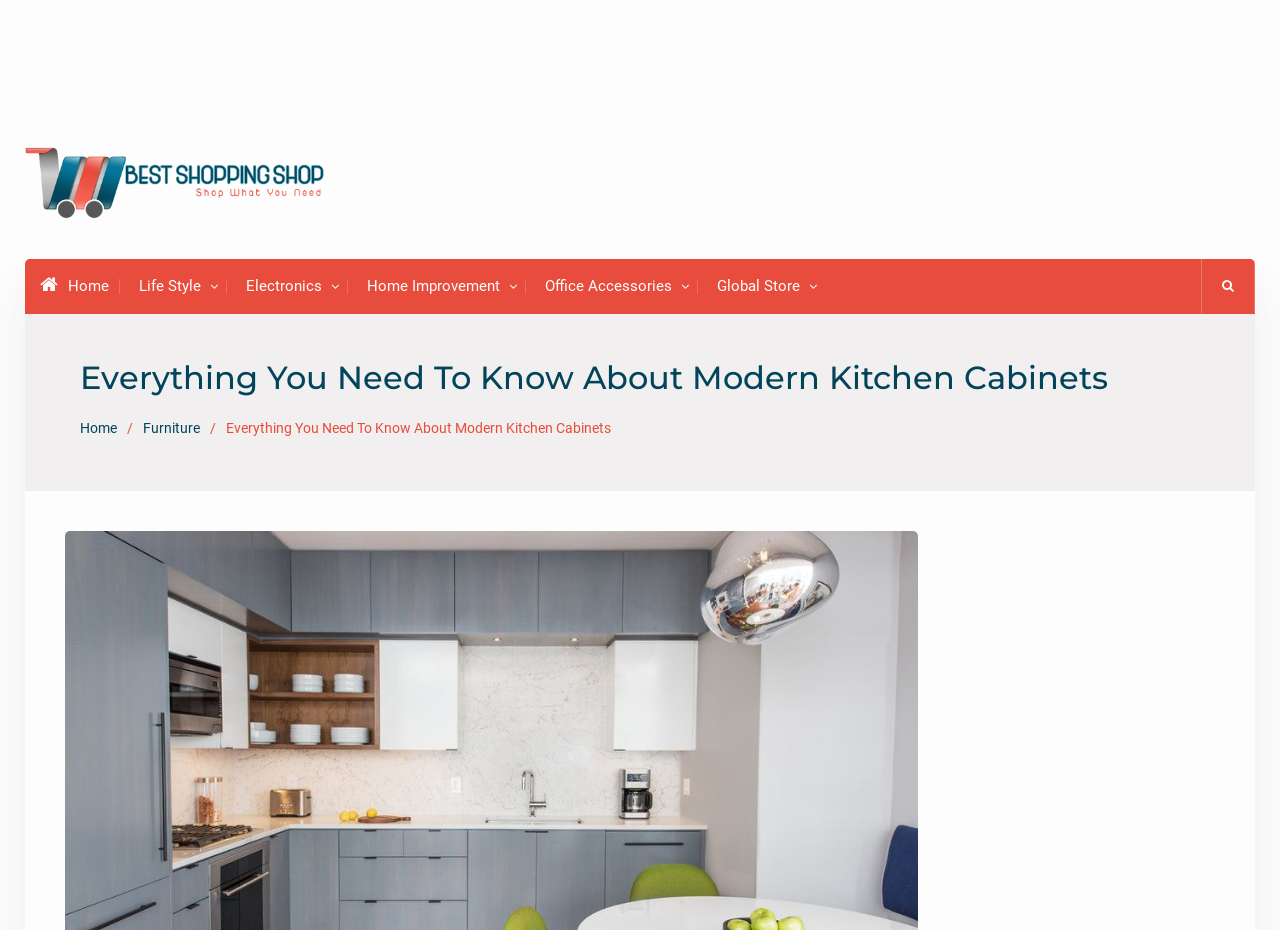Please examine the image and provide a detailed answer to the question: What is the purpose of modern kitchen cabinets?

Although the meta description is not directly visible on the webpage, it provides context about the purpose of modern kitchen cabinets, which is to provide a beautiful look to the kitchen.